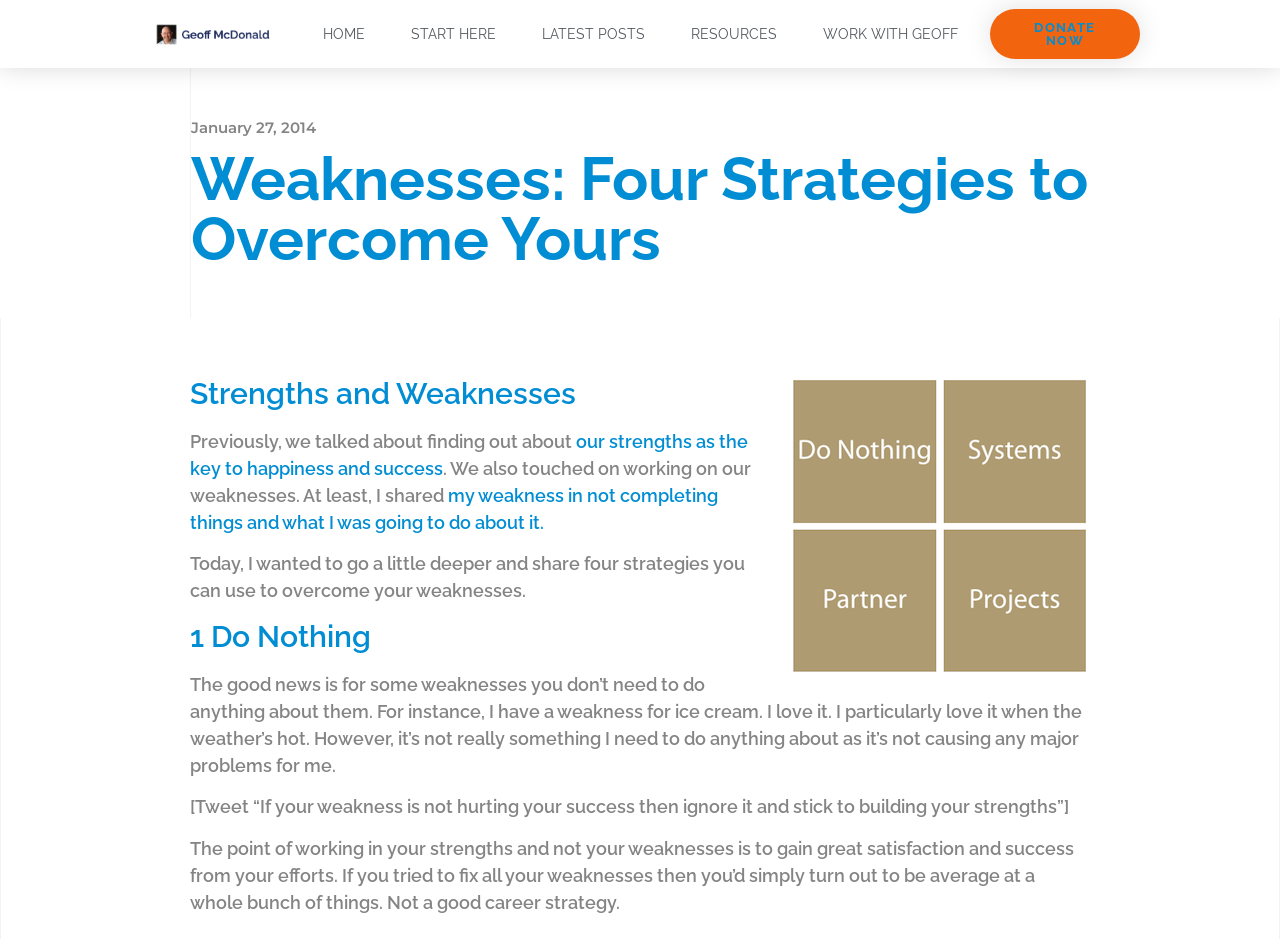What is the topic of the article?
Based on the image, give a concise answer in the form of a single word or short phrase.

Overcoming weaknesses